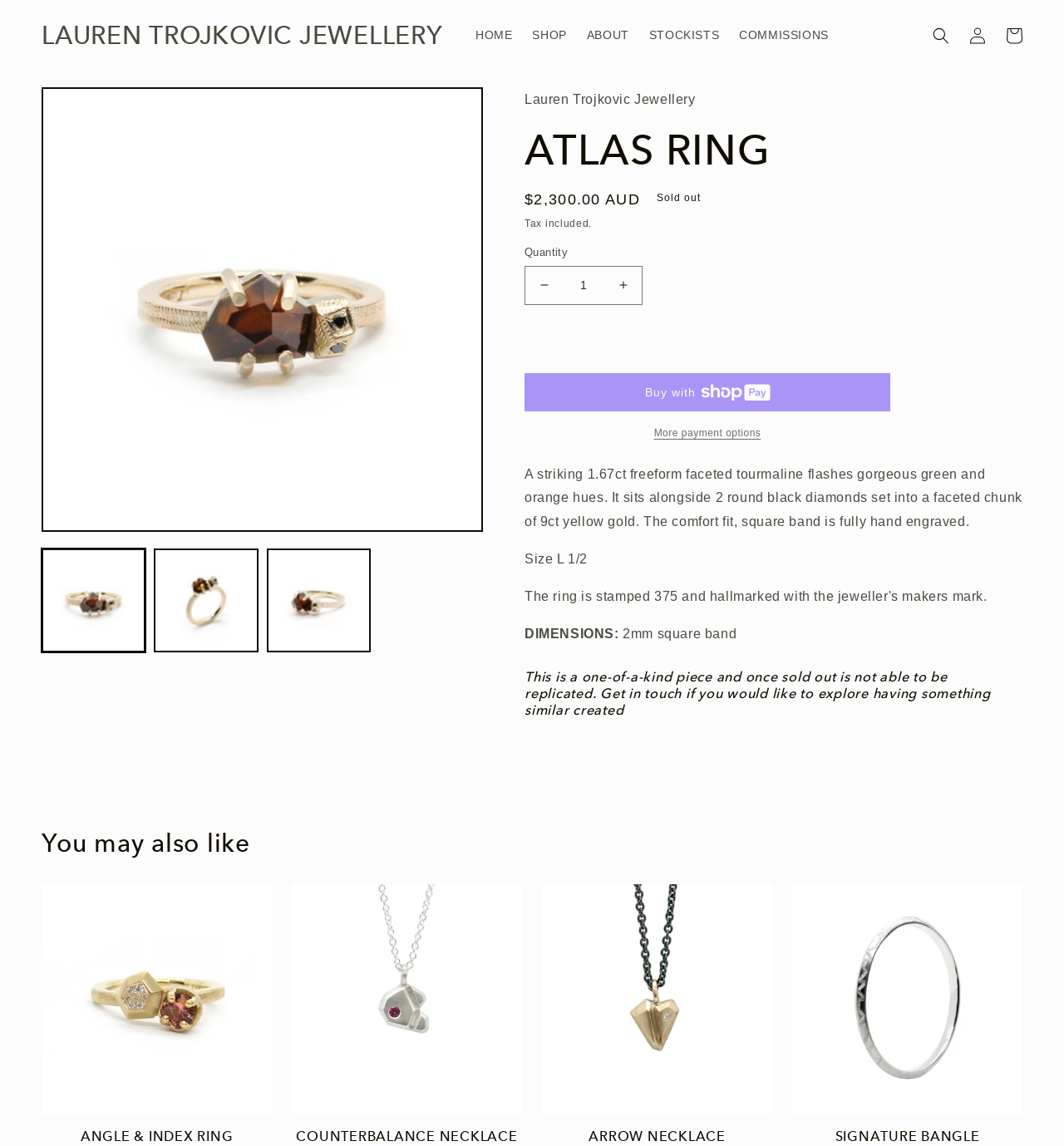Explain the webpage in detail.

This webpage is an e-commerce product page for a jewelry item called "ATLAS RING" by Lauren Trojkovic Jewellery. At the top of the page, there is a navigation menu with links to "HOME", "SHOP", "ABOUT", "STOCKISTS", and "COMMISSIONS". On the right side of the navigation menu, there are links to "Log in" and "Cart".

Below the navigation menu, there is a gallery viewer section that displays three images of the ATLAS RING. The images are arranged horizontally, and each image has a corresponding button to load it in the gallery view.

To the right of the gallery viewer, there is a section with product information. The product name "ATLAS RING" is displayed in a large font, followed by the regular price of $2,300.00 AUD. Below the price, there is a notice that the item is sold out. There is also a section to select the quantity, but it is disabled since the item is sold out.

Further down, there is a detailed product description that describes the features of the ATLAS RING, including the type of gemstone, metal, and dimensions. Below the product description, there is a section with a heading "This is a one-of-a-kind piece..." that provides additional information about the product.

At the bottom of the page, there is a section with a heading "You may also like" that displays four recommended products, each with an image and a link to the product page. The recommended products are arranged horizontally, with two products on each row.